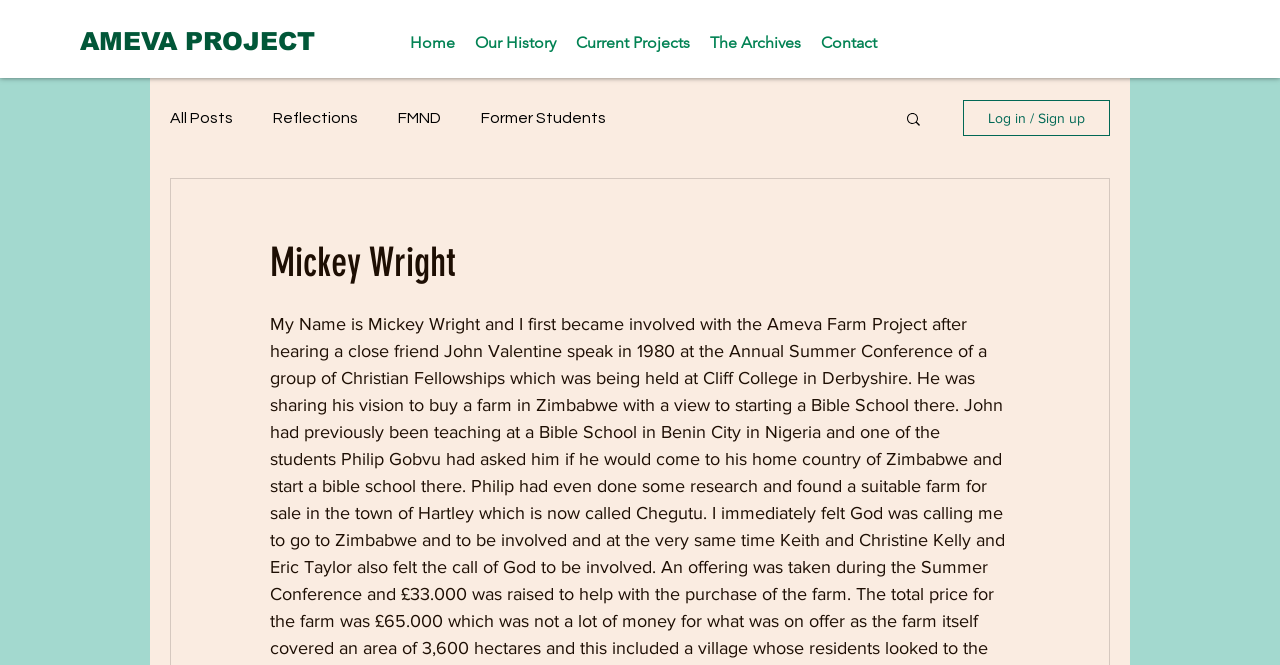What is the name of the person involved with the Ameva Farm Project?
Answer the question based on the image using a single word or a brief phrase.

Mickey Wright